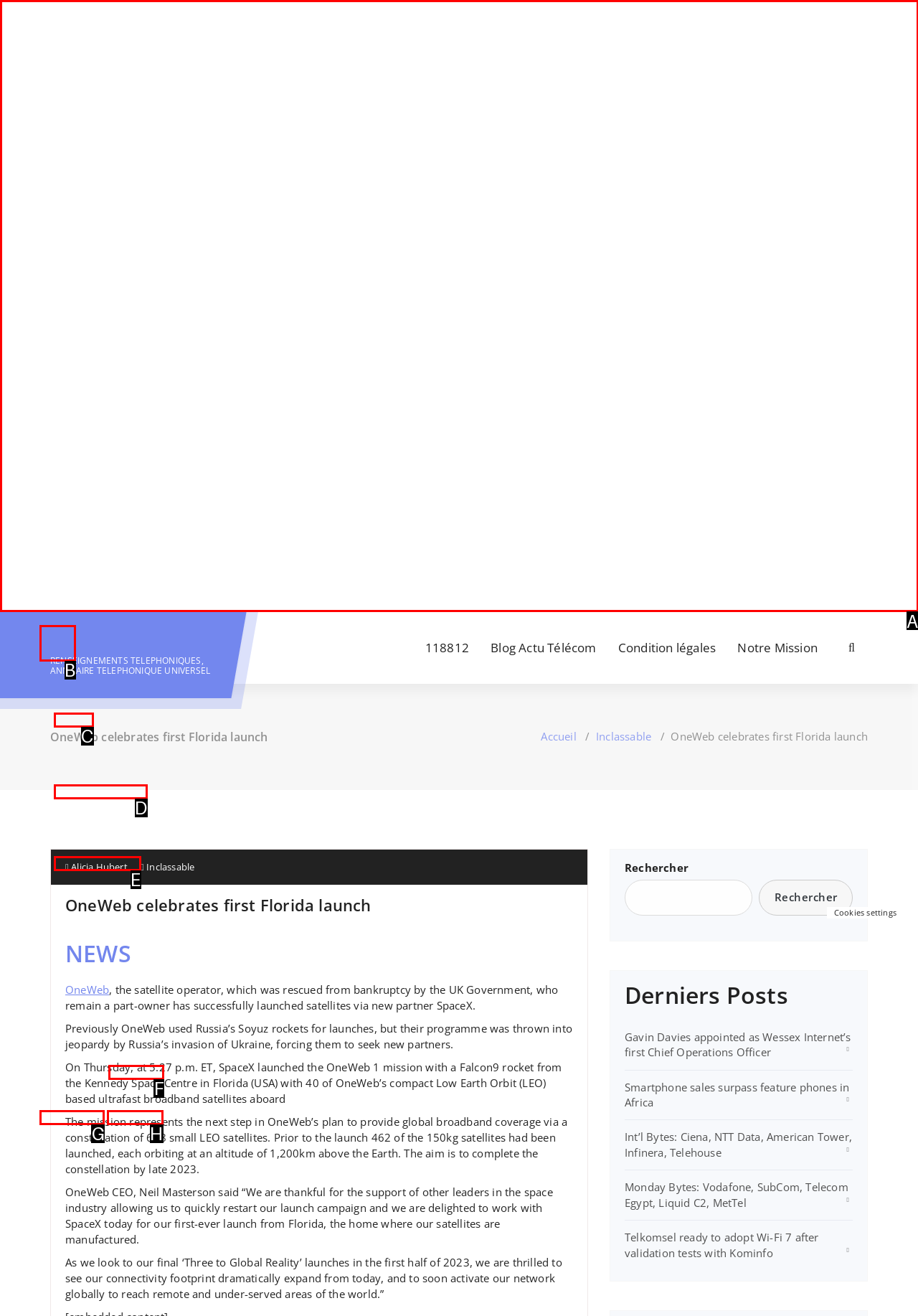Given the task: Click on the '118812' link, point out the letter of the appropriate UI element from the marked options in the screenshot.

A